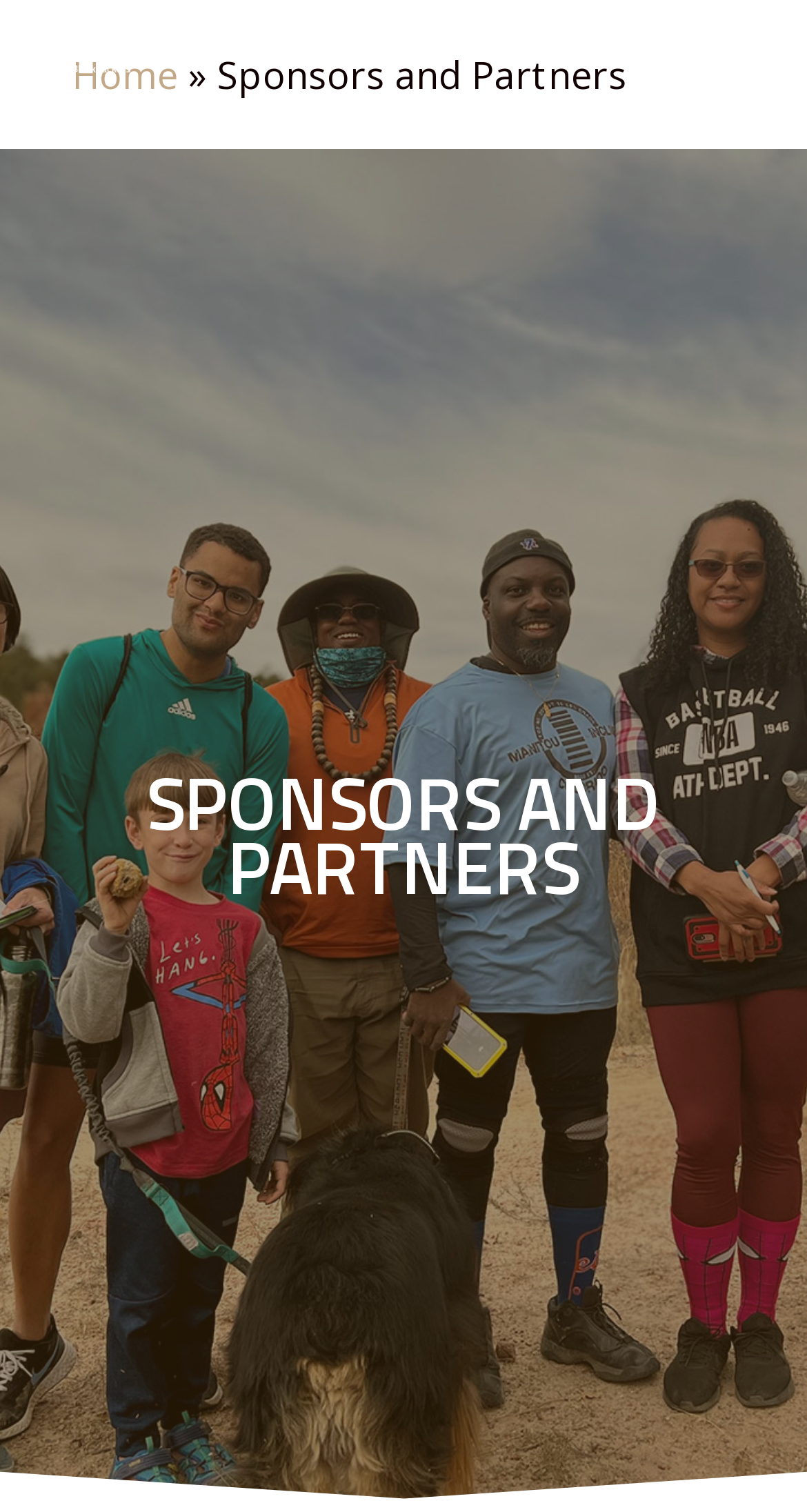What is the position of the navigation menu?
Based on the image, give a one-word or short phrase answer.

Top-right